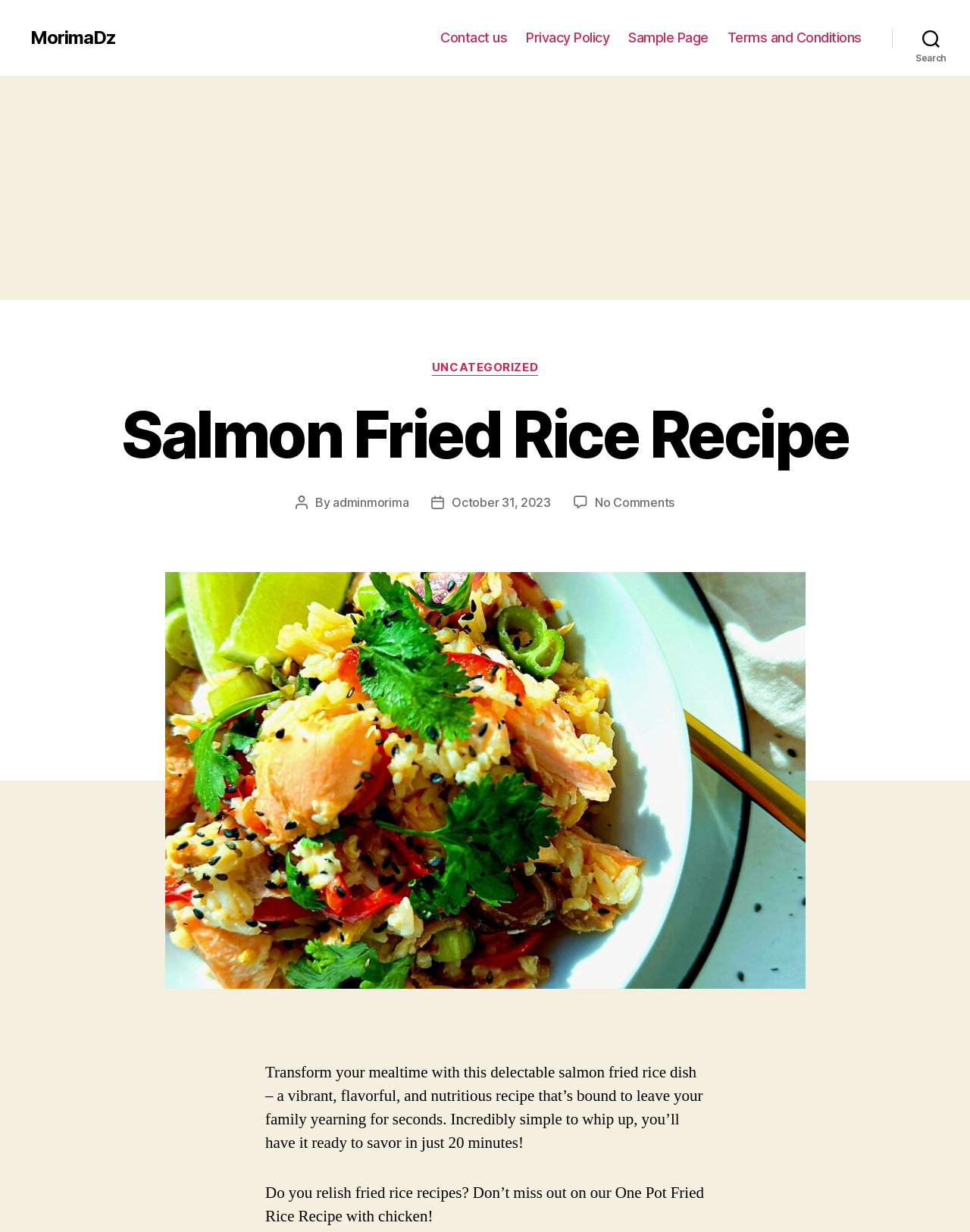What is the date of this recipe post?
Please respond to the question with a detailed and thorough explanation.

The date of this recipe post is October 31, 2023, as mentioned in the link 'October 31, 2023' next to the text 'Post date'.